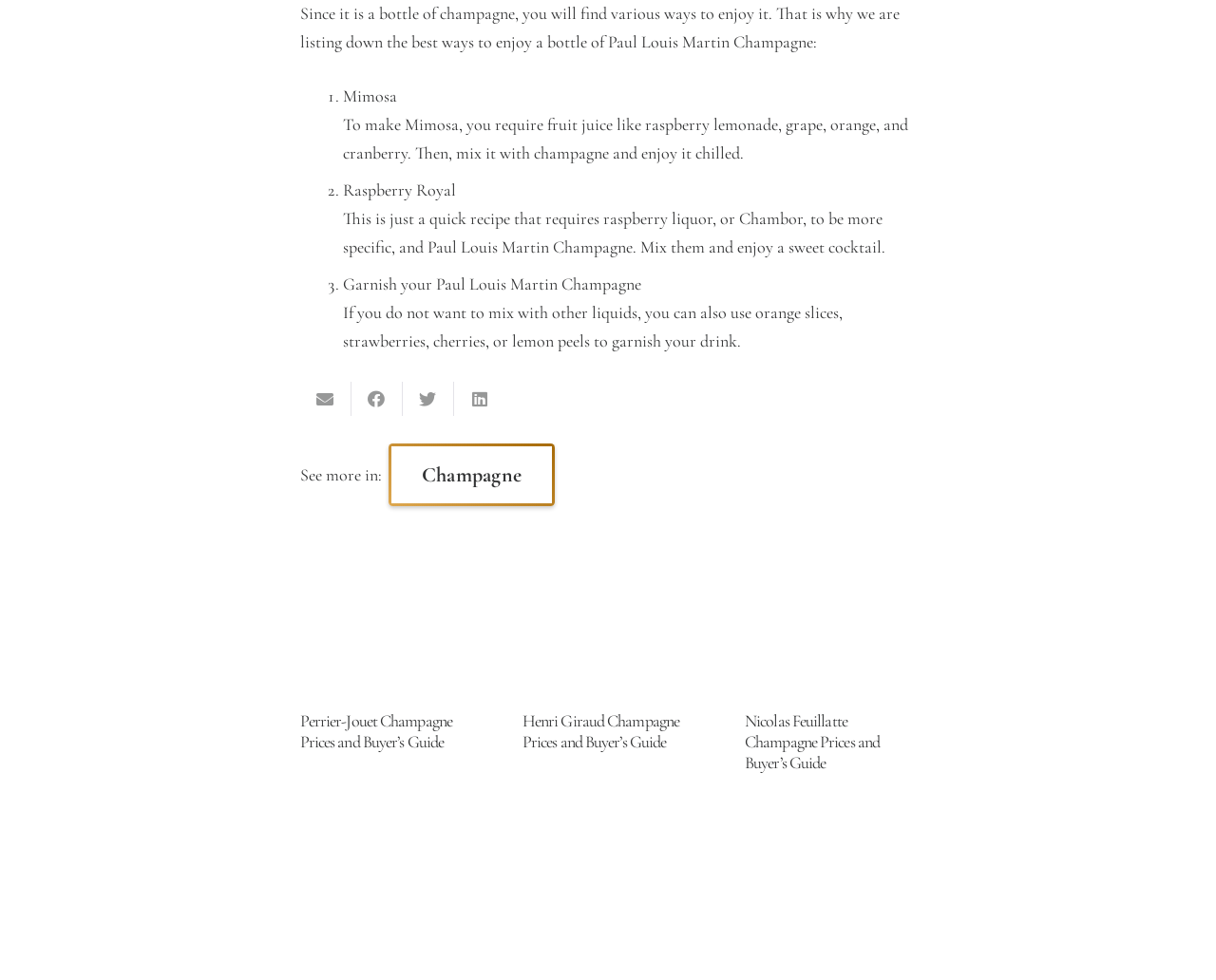Provide the bounding box coordinates in the format (top-left x, top-left y, bottom-right x, bottom-right y). All values are floating point numbers between 0 and 1. Determine the bounding box coordinate of the UI element described as: Champagne

[0.319, 0.453, 0.456, 0.517]